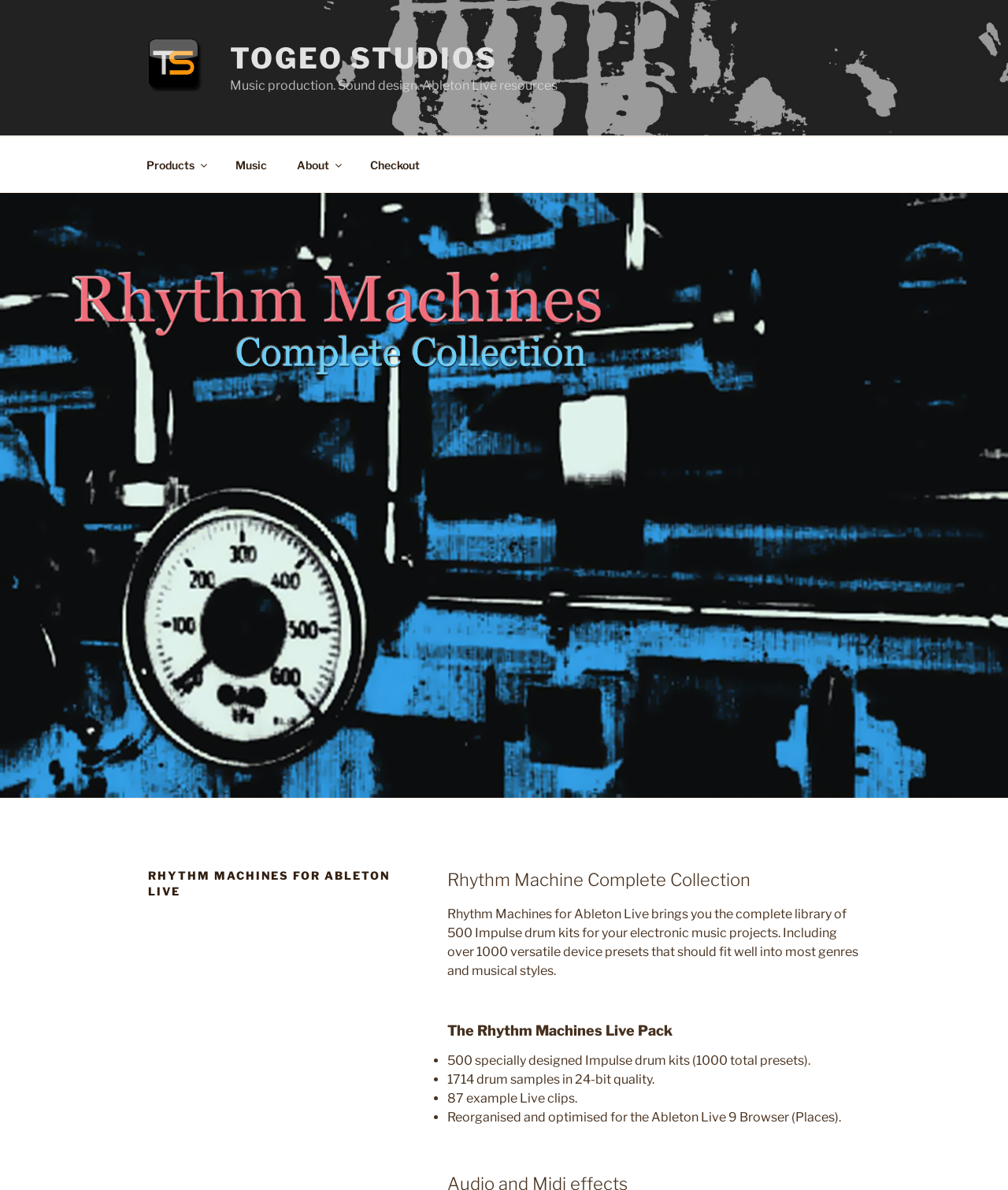Provide the bounding box coordinates for the UI element described in this sentence: "© Hearing Healthcare Practice 2024". The coordinates should be four float values between 0 and 1, i.e., [left, top, right, bottom].

None